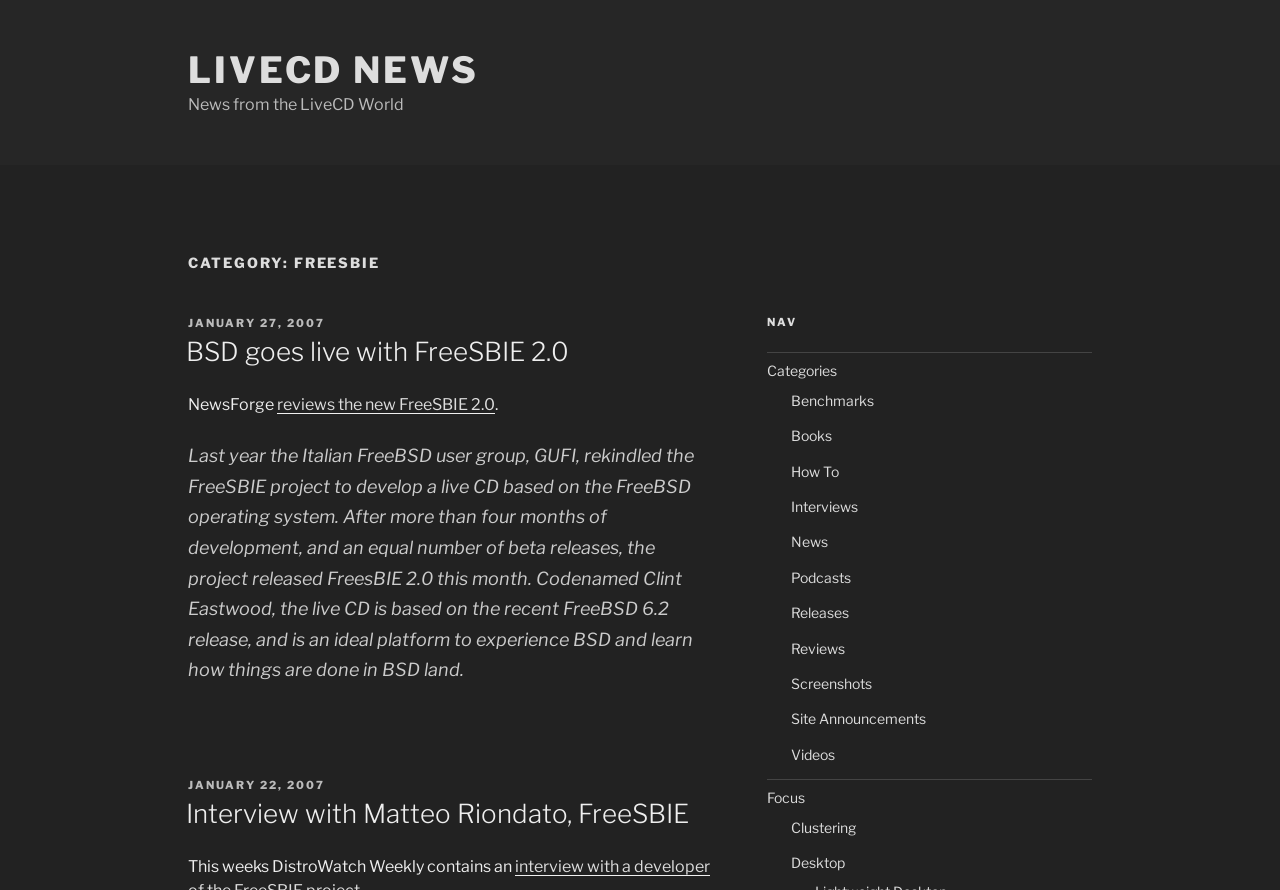Describe the webpage meticulously, covering all significant aspects.

The webpage is about FreeSBIE, a live CD based on the FreeBSD operating system. At the top, there is a link "LIVECD NEWS" and a static text "News from the LiveCD World". Below this, there is a heading "CATEGORY: FREESBIE" that spans across the top half of the page.

Under the category heading, there are two articles. The first article has a header "BSD goes live with FreeSBIE 2.0" and a link with the same text. Below this, there is a static text "NewsForge" and a link "reviews the new FreeSBIE 2.0". The article also includes a blockquote with a lengthy text describing the FreeSBIE project and its recent release.

The second article has a header "Interview with Matteo Riondato, FreeSBIE" and a link with the same text. Above this, there is a static text "This weeks DistroWatch Weekly contains an".

On the right side of the page, there is a navigation menu labeled "NAV" with 14 links, including "Categories", "Benchmarks", "Books", "How To", "Interviews", "News", "Podcasts", "Releases", "Reviews", "Screenshots", "Site Announcements", "Videos", "Focus", and "Clustering" and "Desktop". These links are arranged vertically, with the "NAV" heading at the top and the links below it.